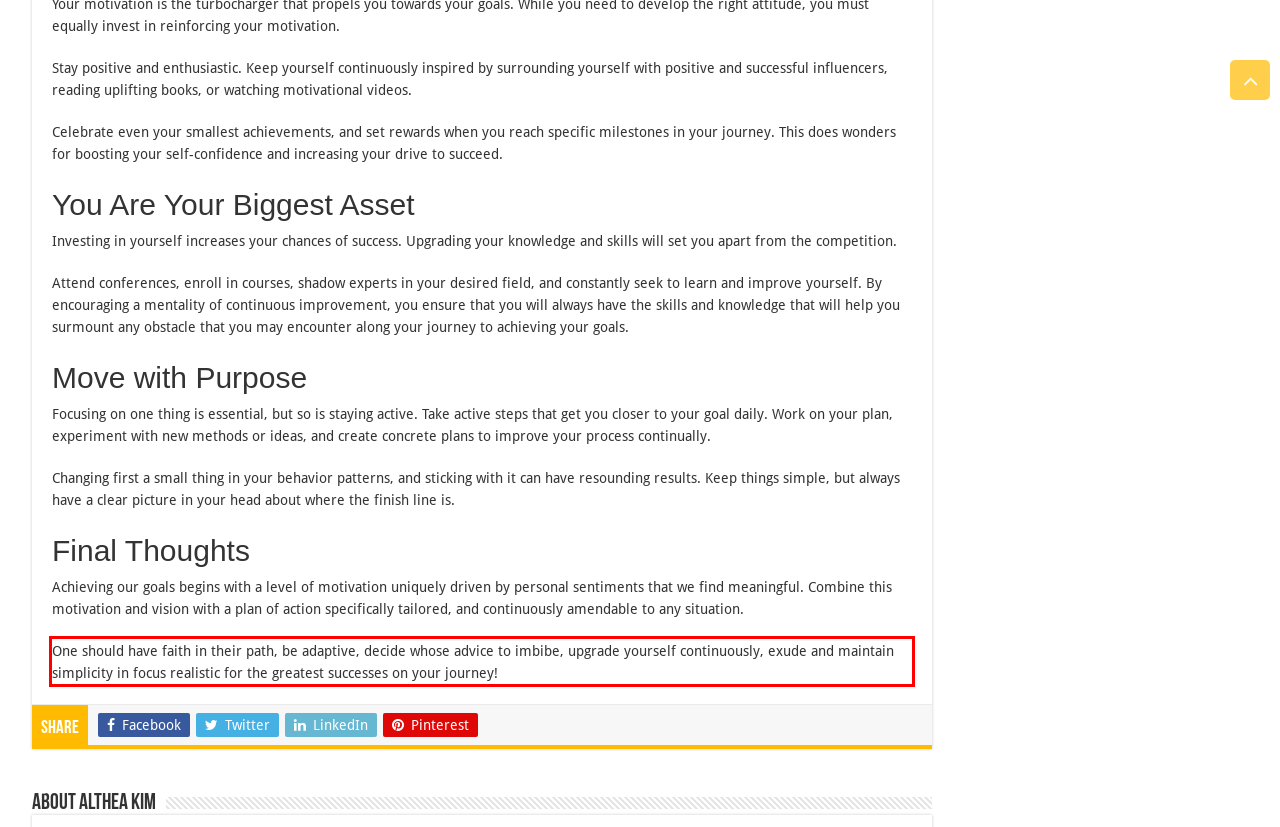Identify and transcribe the text content enclosed by the red bounding box in the given screenshot.

One should have faith in their path, be adaptive, decide whose advice to imbibe, upgrade yourself continuously, exude and maintain simplicity in focus realistic for the greatest successes on your journey!